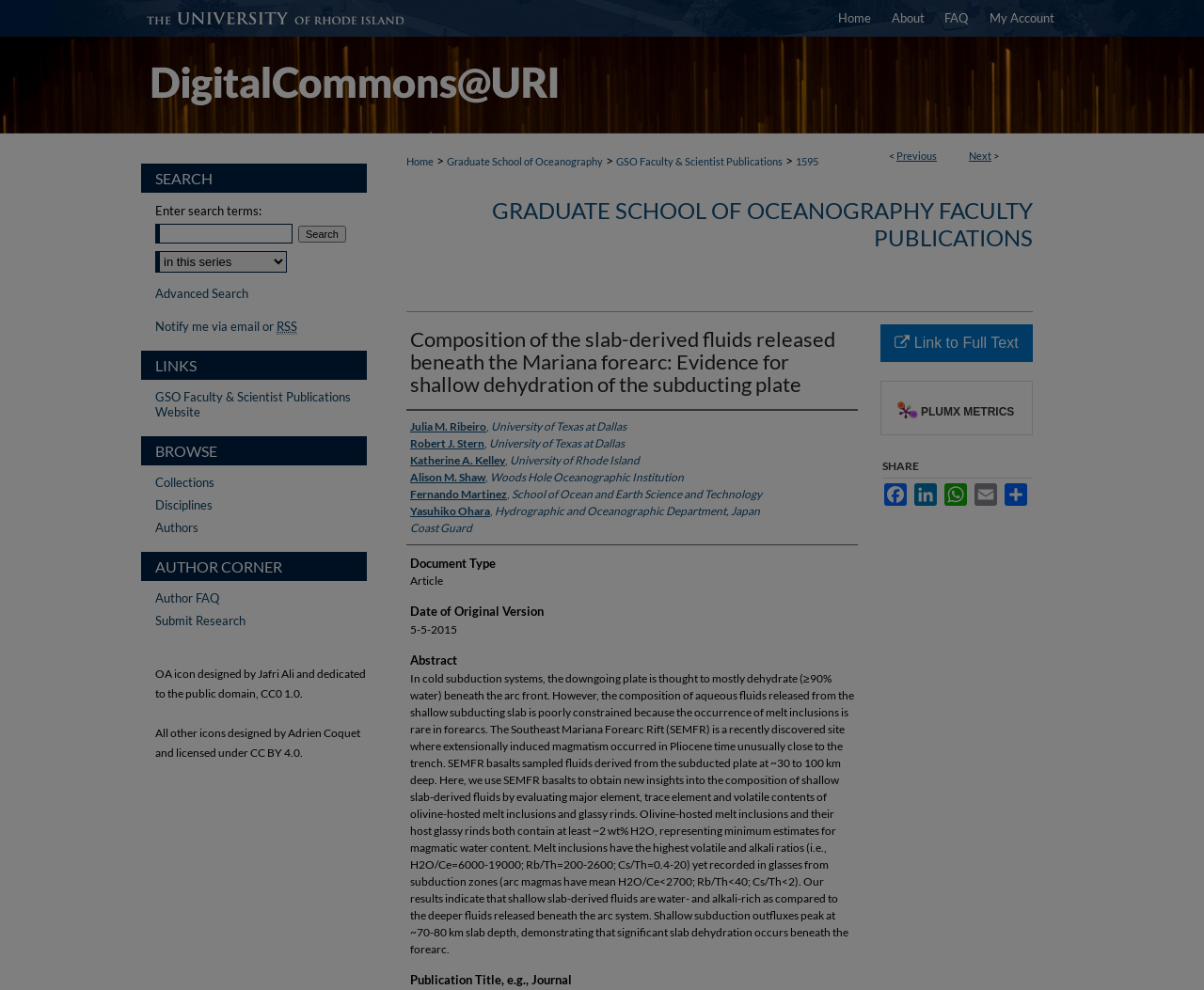Could you highlight the region that needs to be clicked to execute the instruction: "View the full text of the article"?

[0.731, 0.327, 0.858, 0.365]